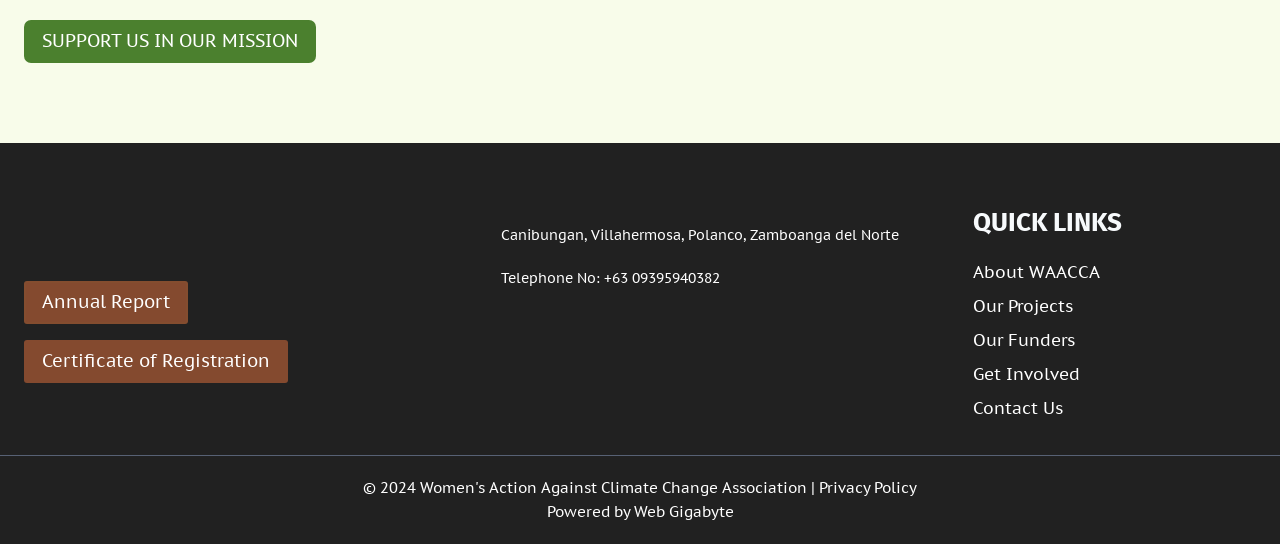Please identify the bounding box coordinates of the element I should click to complete this instruction: 'visit home page'. The coordinates should be given as four float numbers between 0 and 1, like this: [left, top, right, bottom].

None